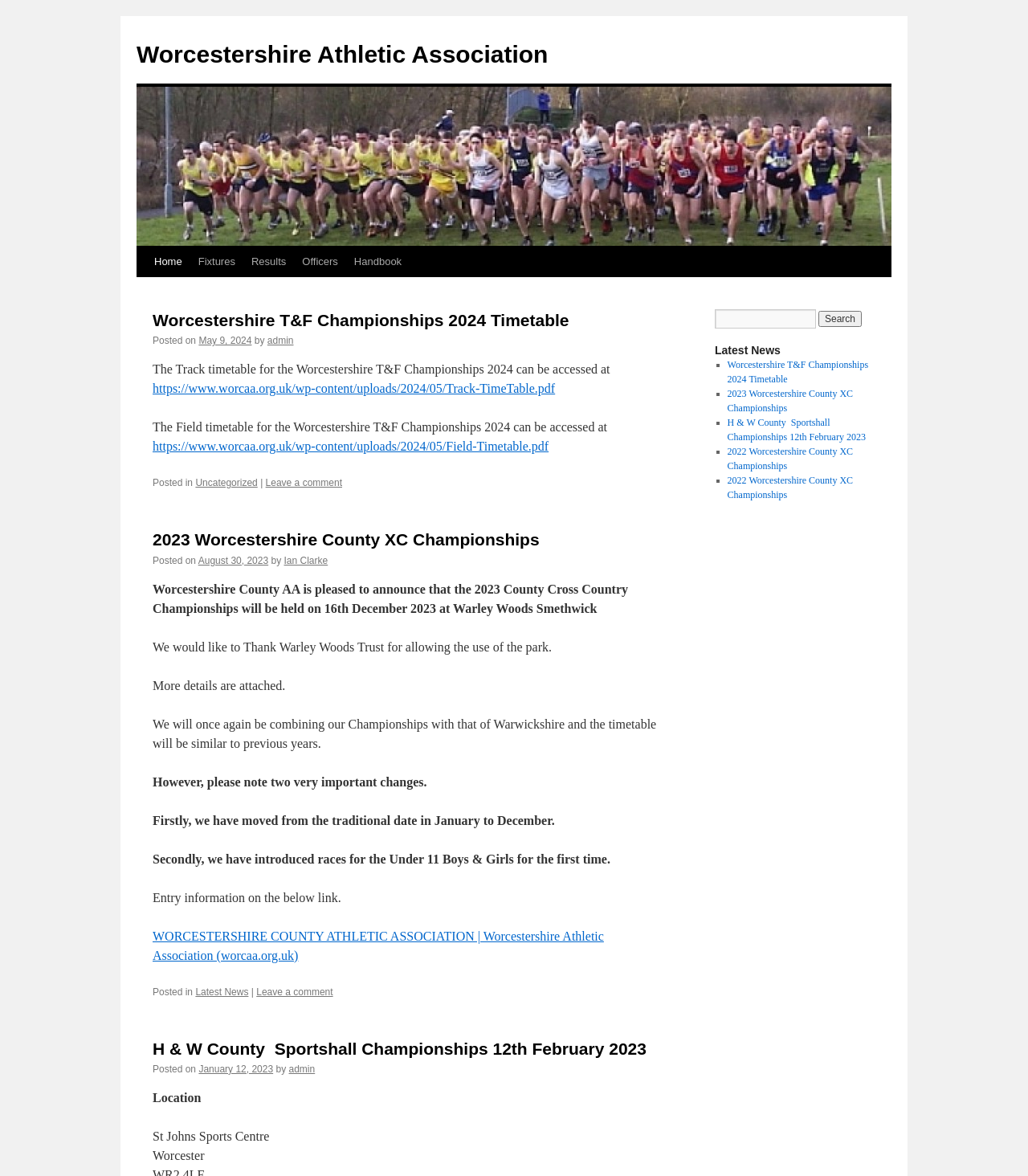Specify the bounding box coordinates of the element's area that should be clicked to execute the given instruction: "View Worcestershire T&F Championships 2024 Timetable". The coordinates should be four float numbers between 0 and 1, i.e., [left, top, right, bottom].

[0.148, 0.264, 0.554, 0.28]